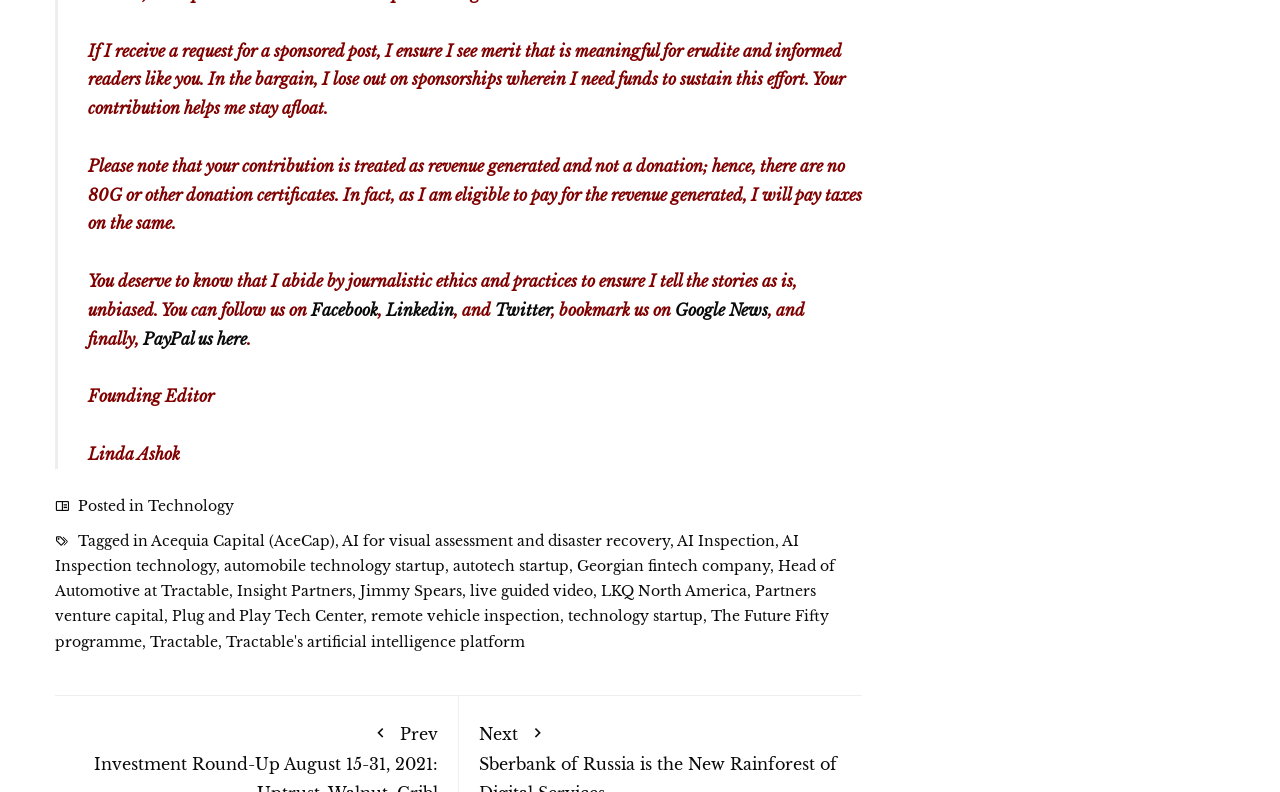Please provide a one-word or phrase answer to the question: 
What company is mentioned in the article?

Tractable